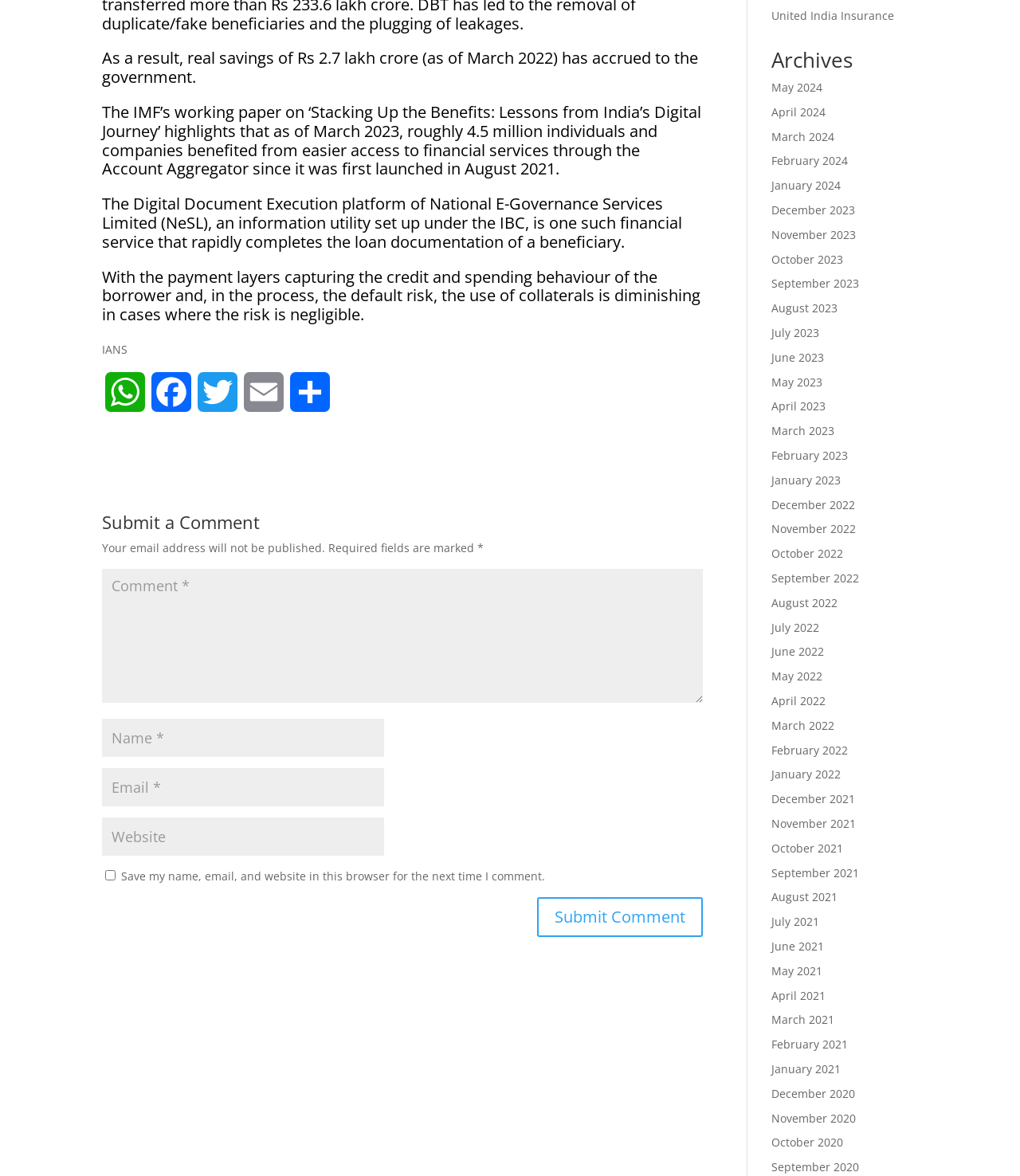Please respond to the question using a single word or phrase:
How many months are listed in the 'Archives' section?

24